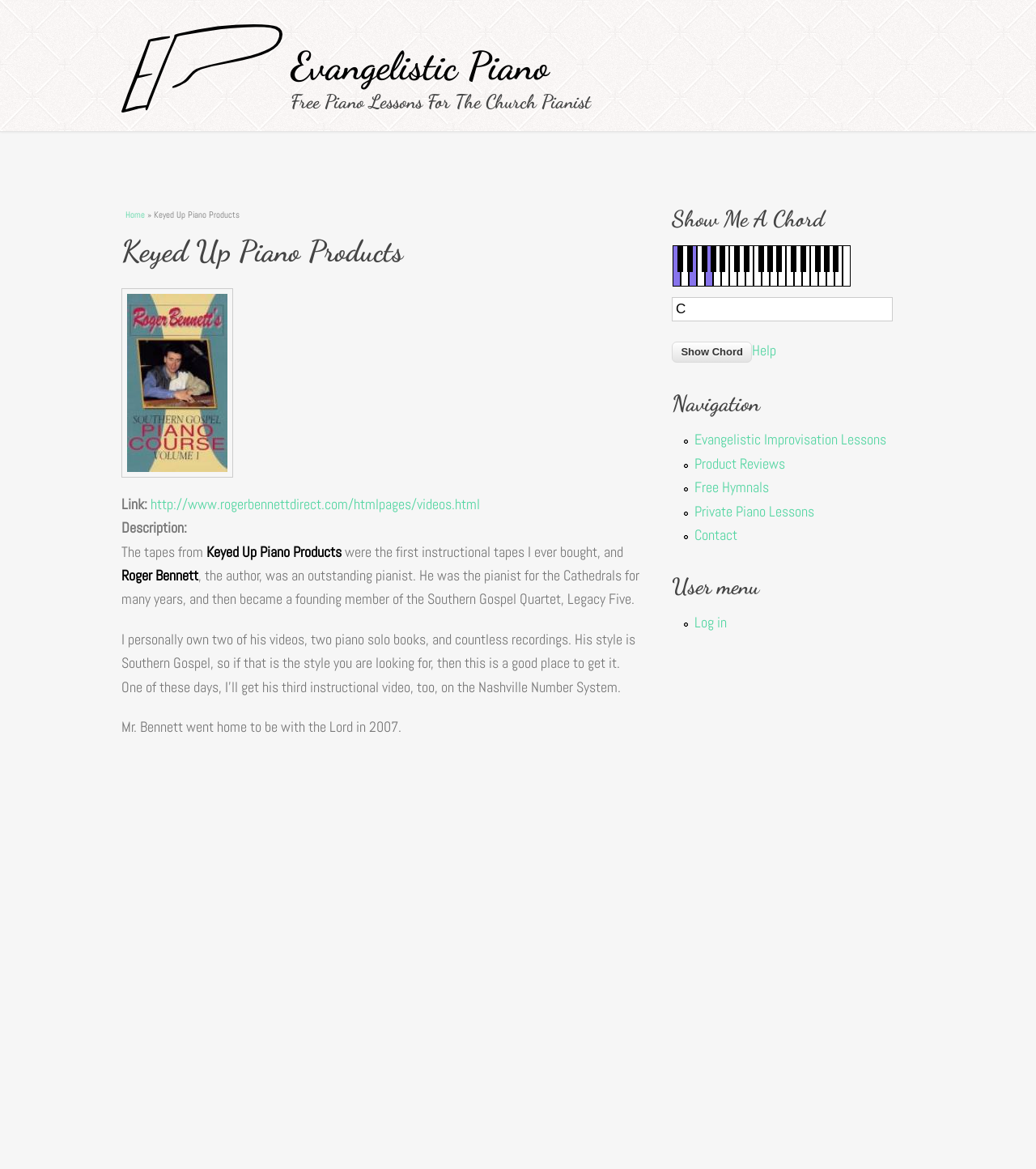What is the purpose of the 'Private Piano Lessons' link?
Using the image, give a concise answer in the form of a single word or short phrase.

To offer private piano lessons